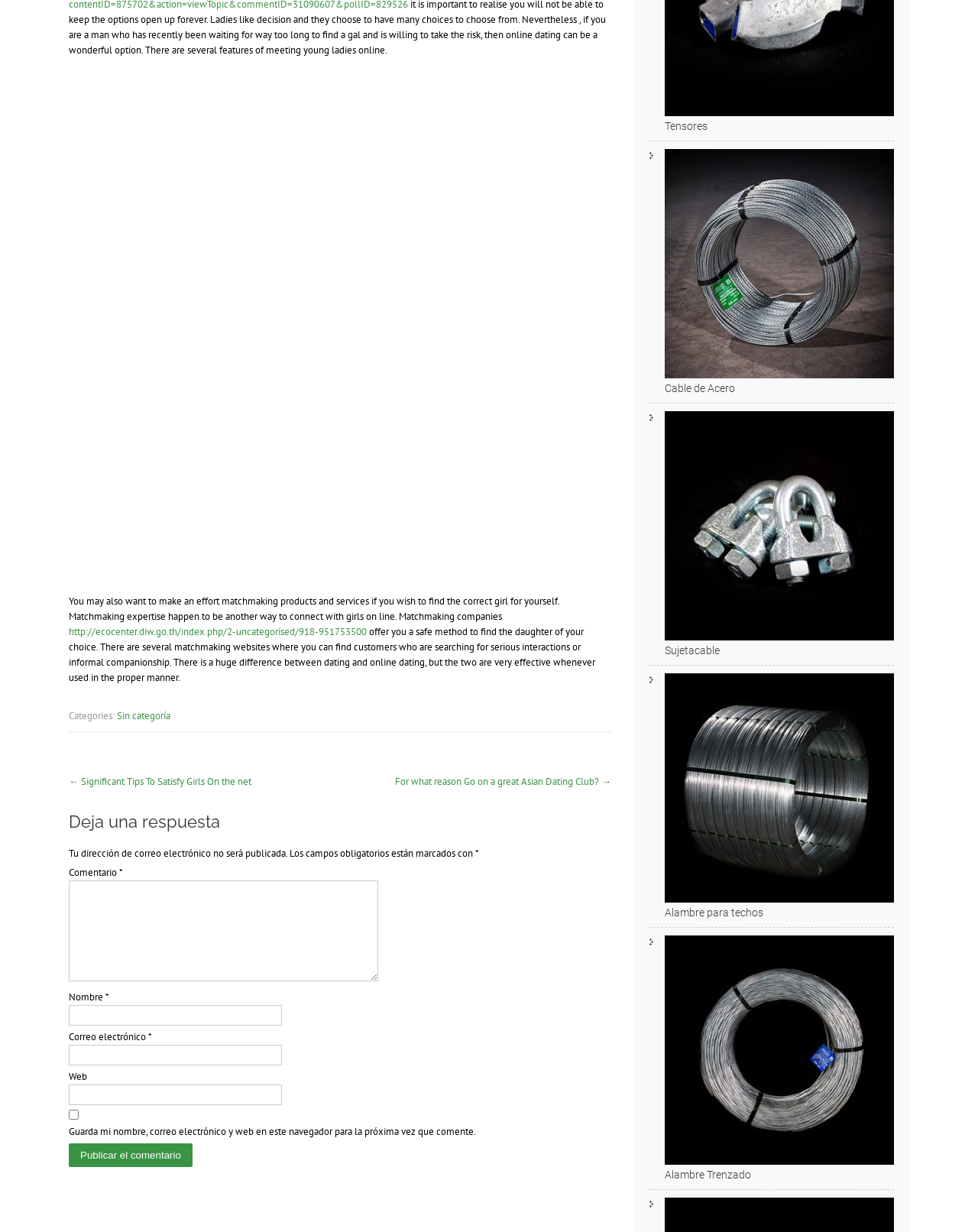Find the bounding box coordinates of the clickable region needed to perform the following instruction: "Enter your comment". The coordinates should be provided as four float numbers between 0 and 1, i.e., [left, top, right, bottom].

[0.07, 0.715, 0.387, 0.797]